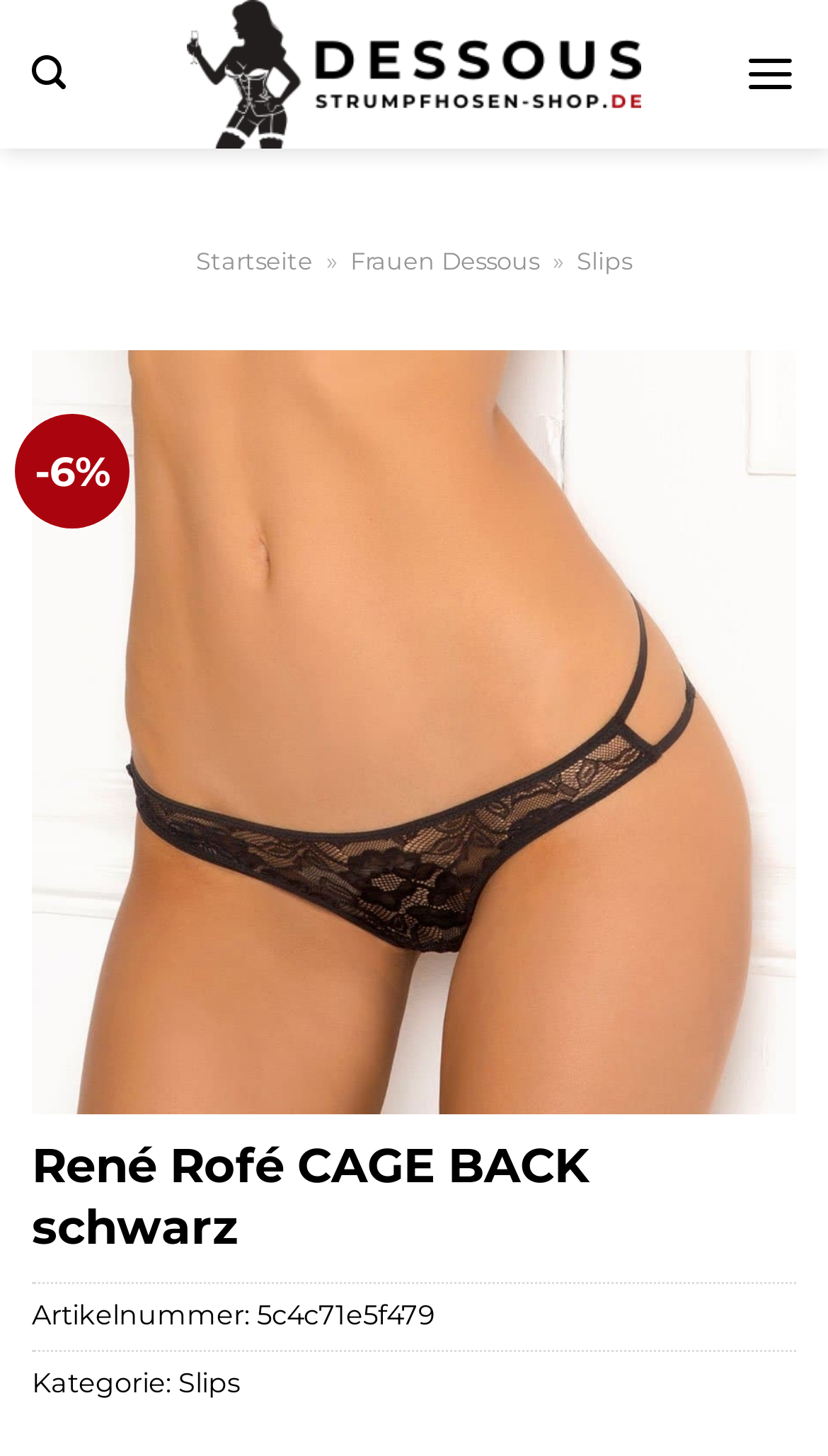What is the category of the product?
Based on the image, give a concise answer in the form of a single word or short phrase.

Slips